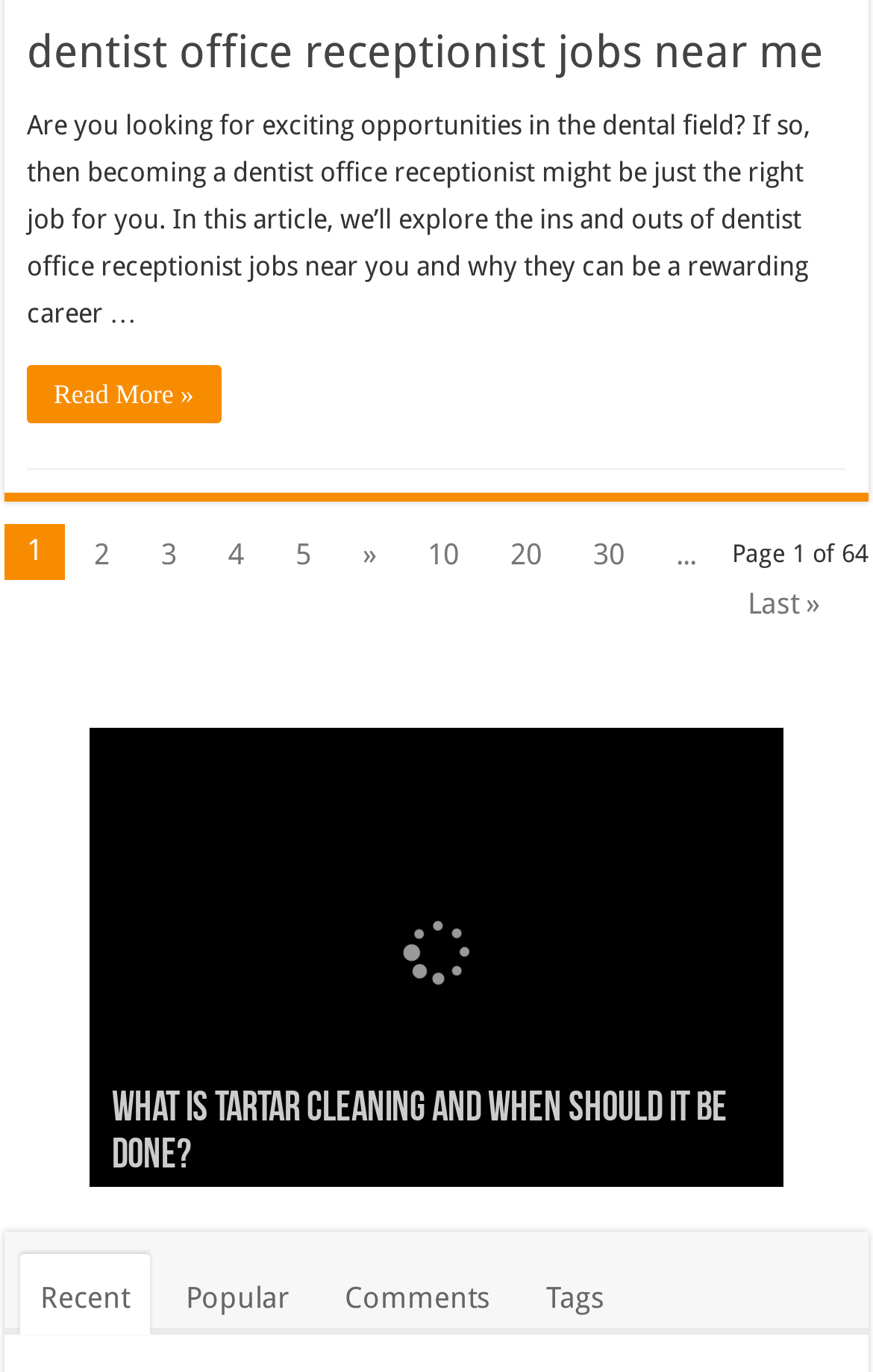Find the bounding box coordinates of the element I should click to carry out the following instruction: "Learn about dental veneers".

[0.103, 0.53, 0.897, 0.865]